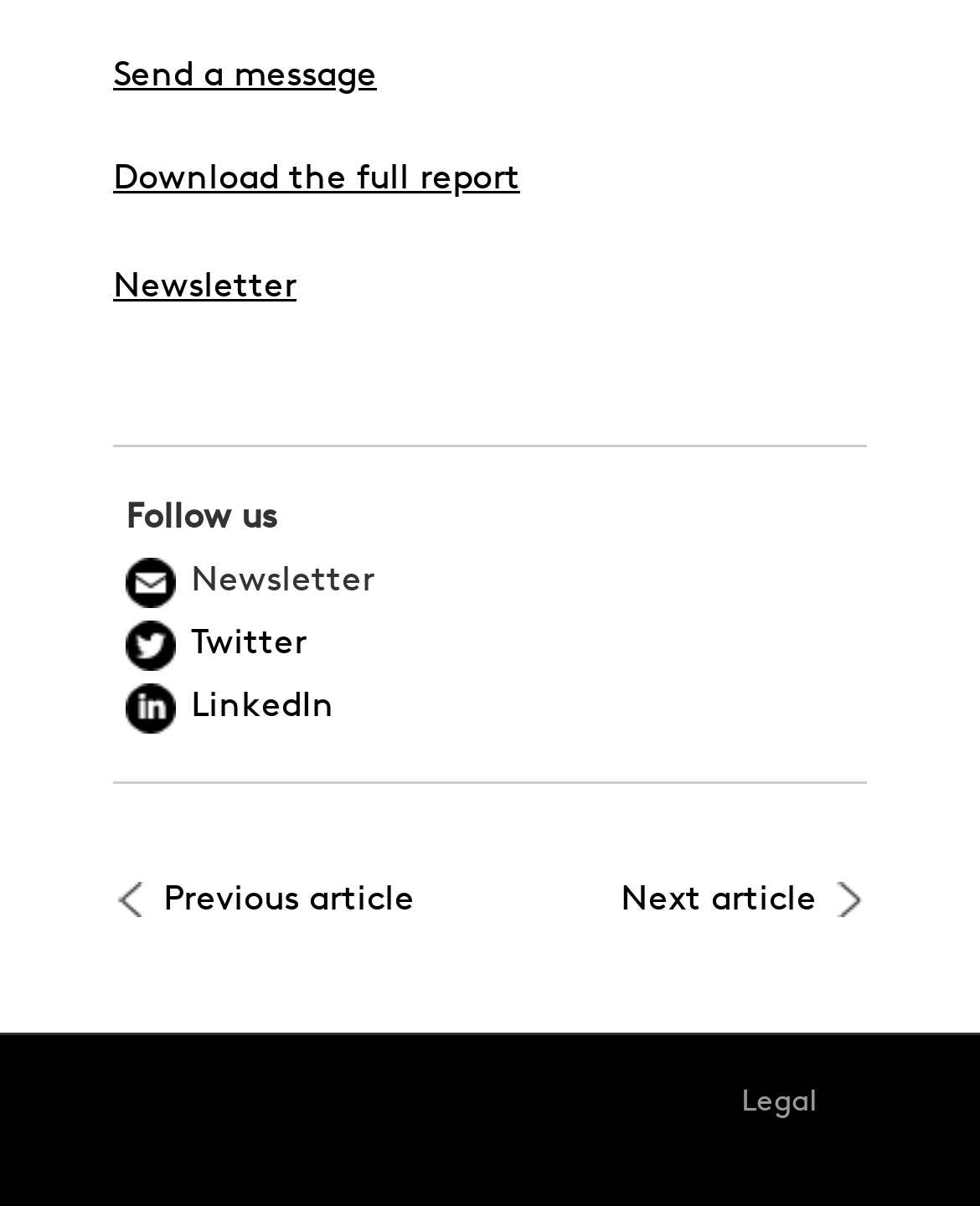With reference to the screenshot, provide a detailed response to the question below:
How many social media links are there?

I counted the number of social media links by looking at the links 'Twitter', 'LinkedIn', and found that there are three social media links.